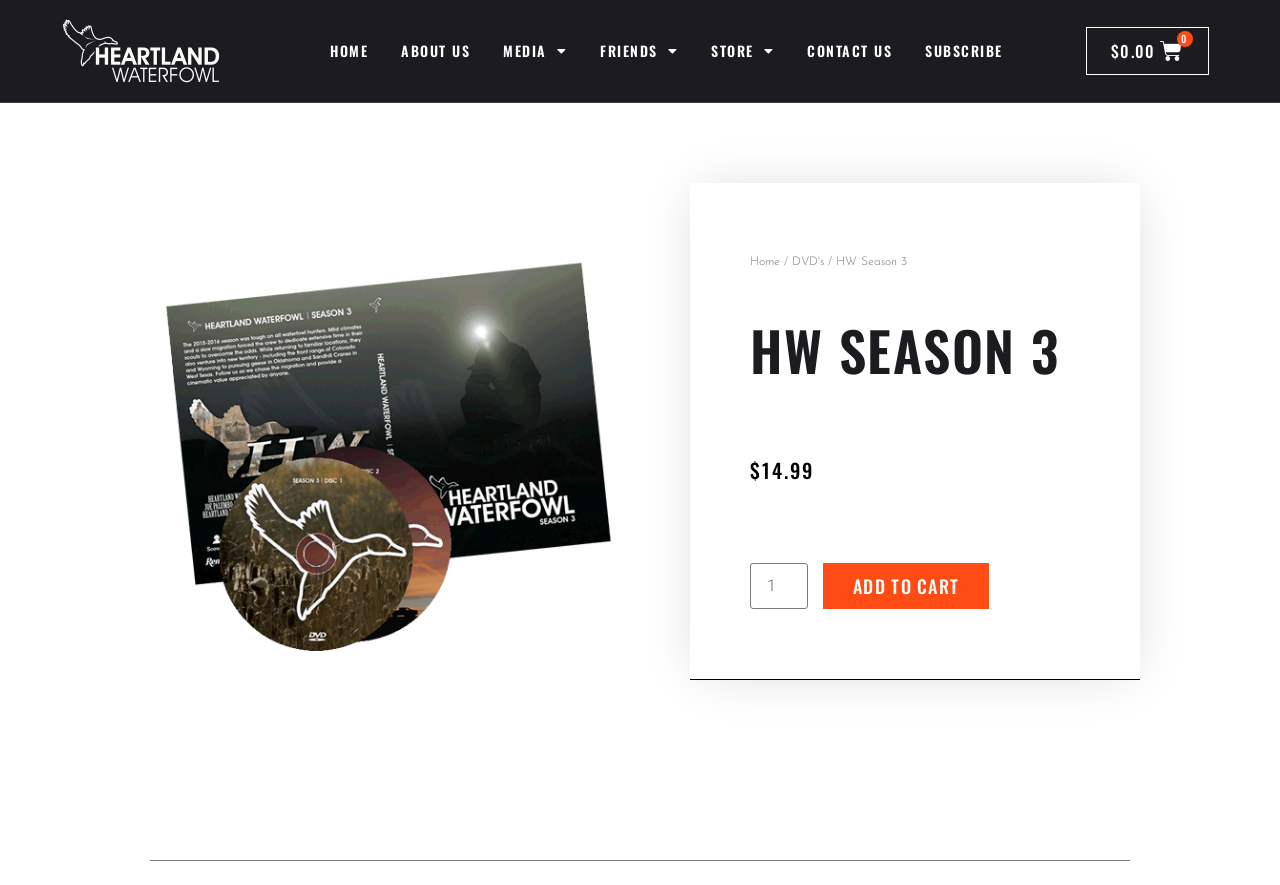Pinpoint the bounding box coordinates of the clickable area necessary to execute the following instruction: "View the MEDIA menu". The coordinates should be given as four float numbers between 0 and 1, namely [left, top, right, bottom].

[0.381, 0.027, 0.455, 0.088]